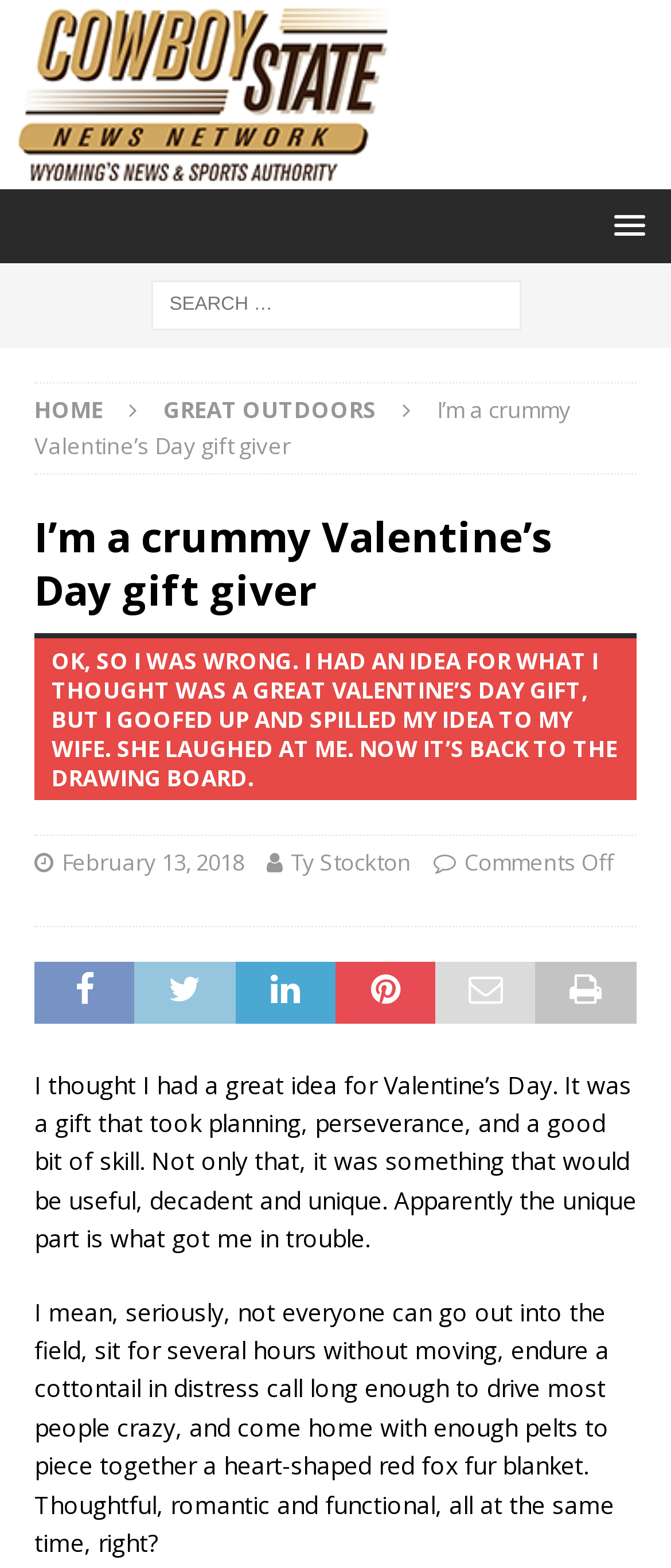Please identify the bounding box coordinates of the clickable area that will fulfill the following instruction: "check the comments". The coordinates should be in the format of four float numbers between 0 and 1, i.e., [left, top, right, bottom].

[0.692, 0.54, 0.915, 0.56]